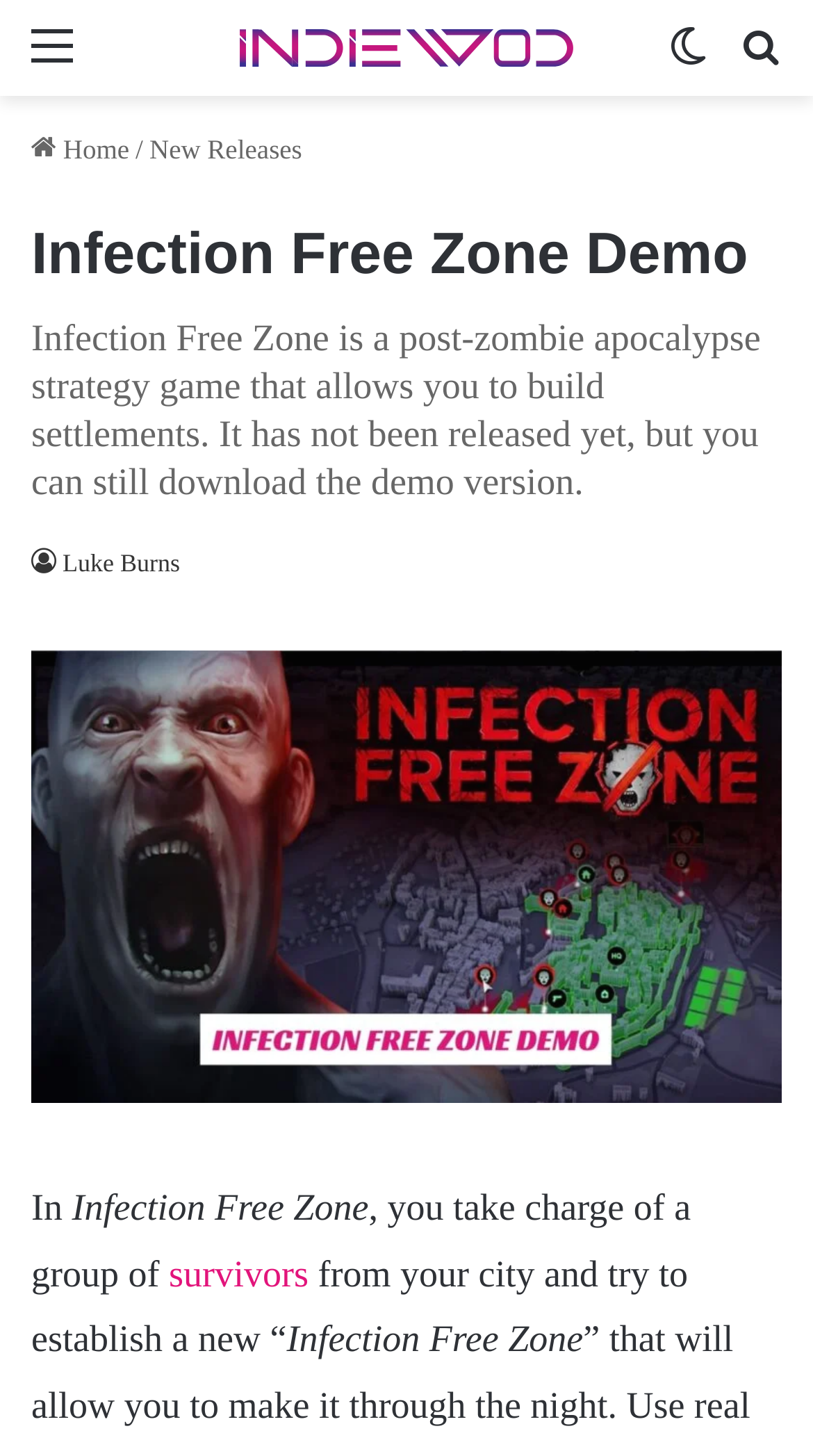What is the name of the game?
Answer the question with a detailed and thorough explanation.

The name of the game can be found in the heading element 'Infection Free Zone Demo' and also in the StaticText element 'Infection Free Zone'.